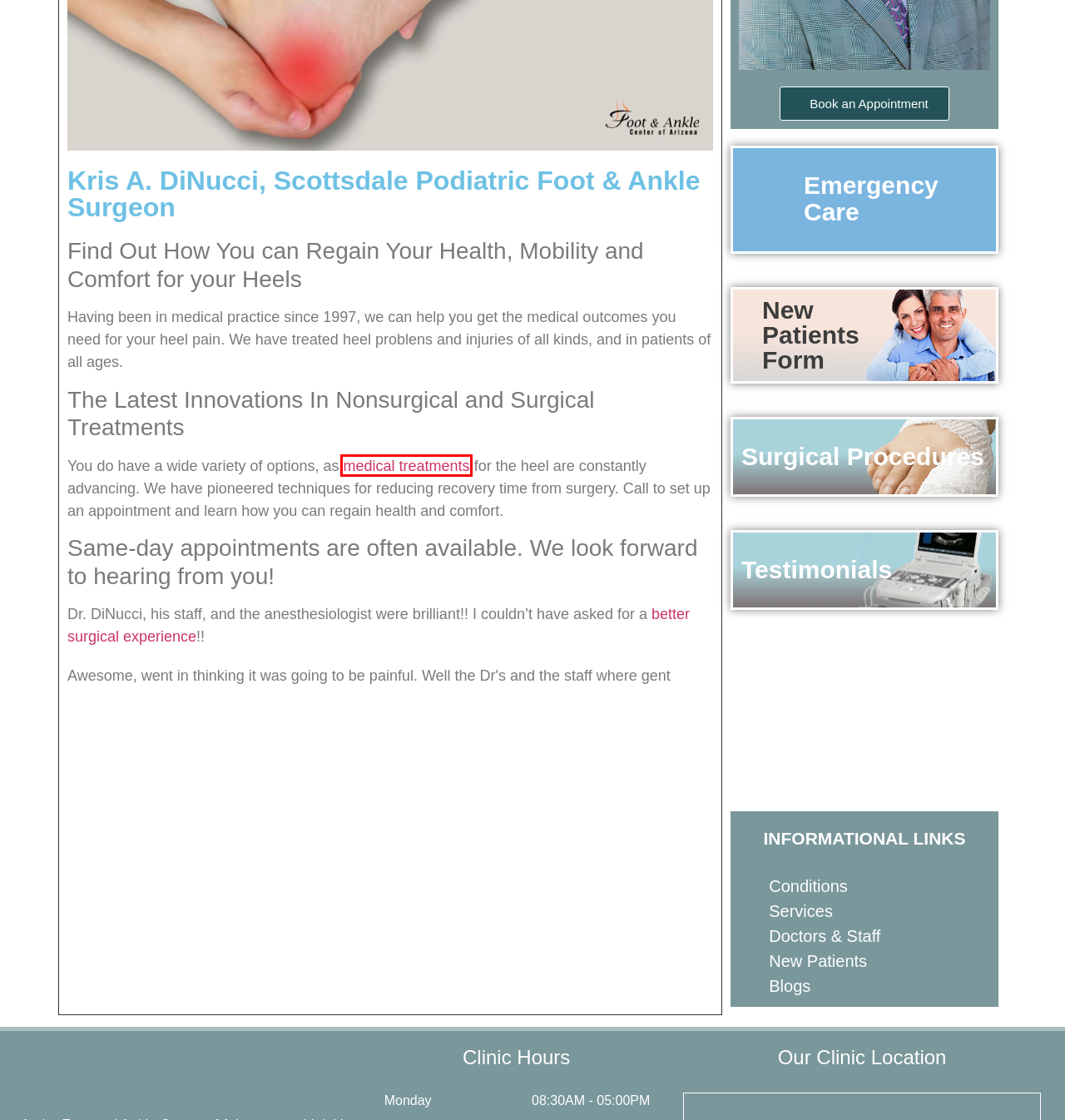Look at the screenshot of a webpage that includes a red bounding box around a UI element. Select the most appropriate webpage description that matches the page seen after clicking the highlighted element. Here are the candidates:
A. Emergency Care | Scottsdale Foot and Ankle Injuries
B. Future Comes to Medical Practices: What AI Means for Healthcare
C. New Patients - Arizona Foot
D. Testimonials - Arizona Foot
E. Foot And Ankle Podiatric Surgeon, Dr Kris A. DiNucci - Arizona Foot
F. Blogs - Arizona Foot
G. Customizing Medical Treatments - Arizona Foot
H. Advanced Foot and Ankle Medical Services

G